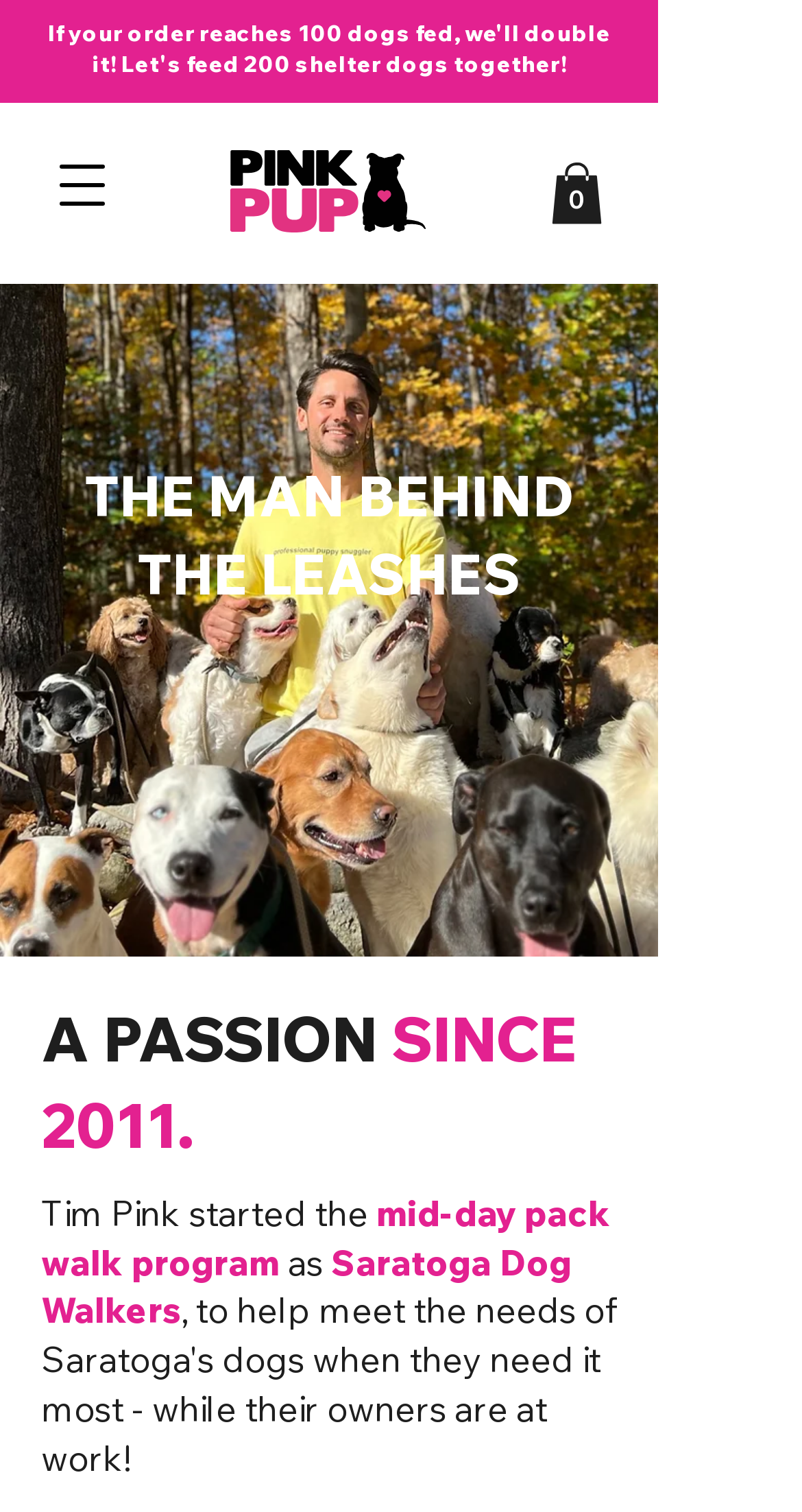What is the text of the webpage's headline?

THE MAN BEHIND THE LEASHES